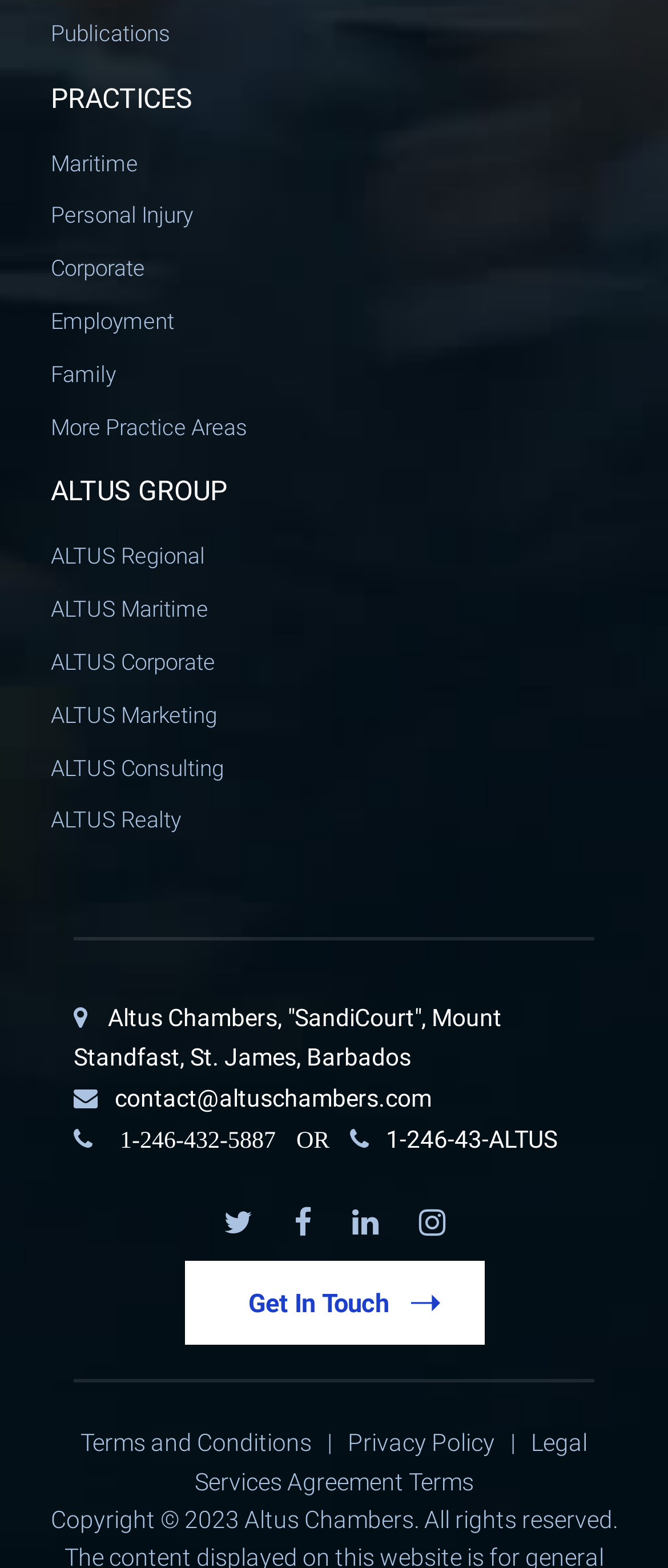Use a single word or phrase to respond to the question:
What are the practice areas of Altus Chambers?

Maritime, Personal Injury, Corporate, etc.